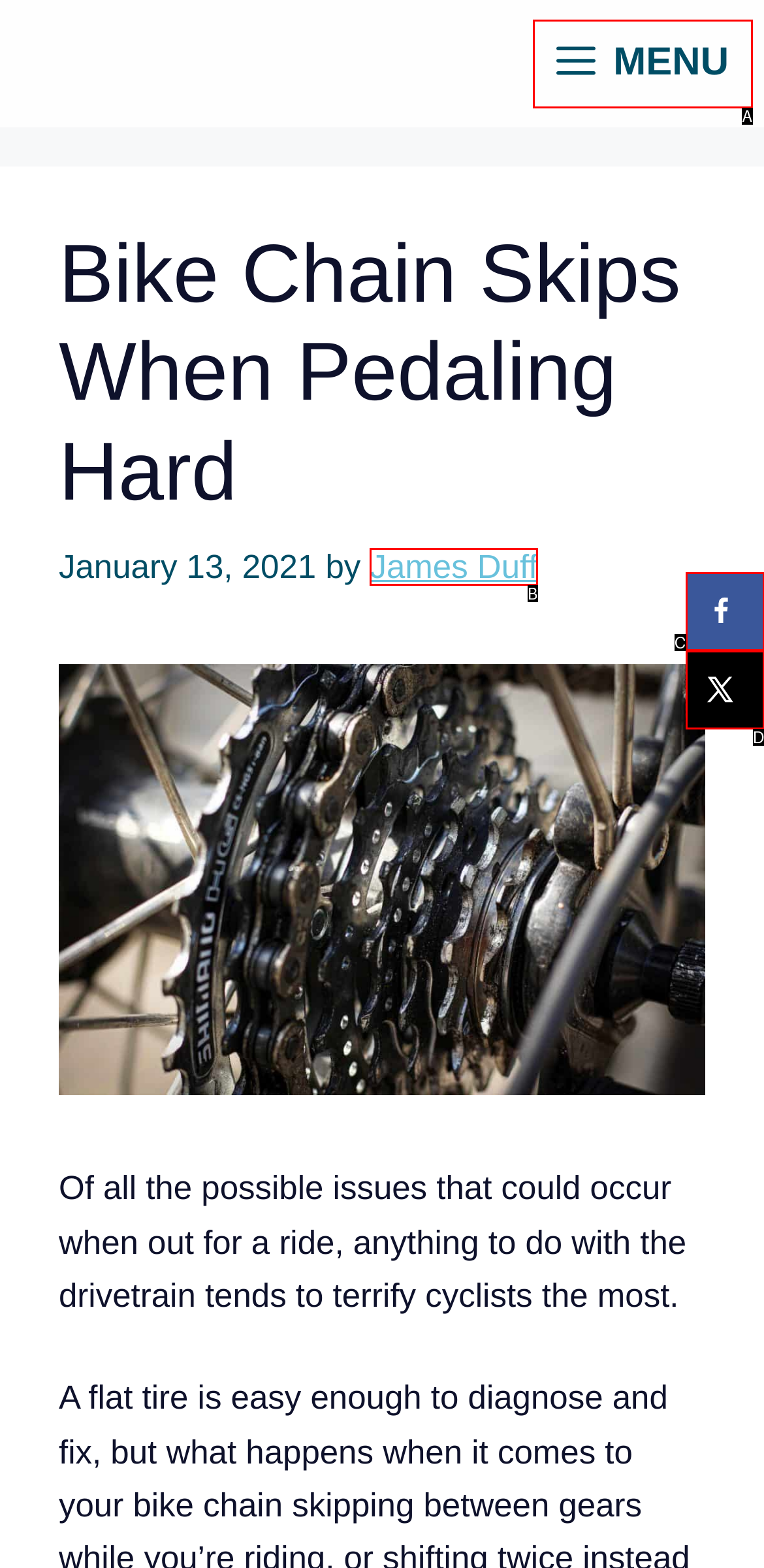Match the description: MENU to the correct HTML element. Provide the letter of your choice from the given options.

A